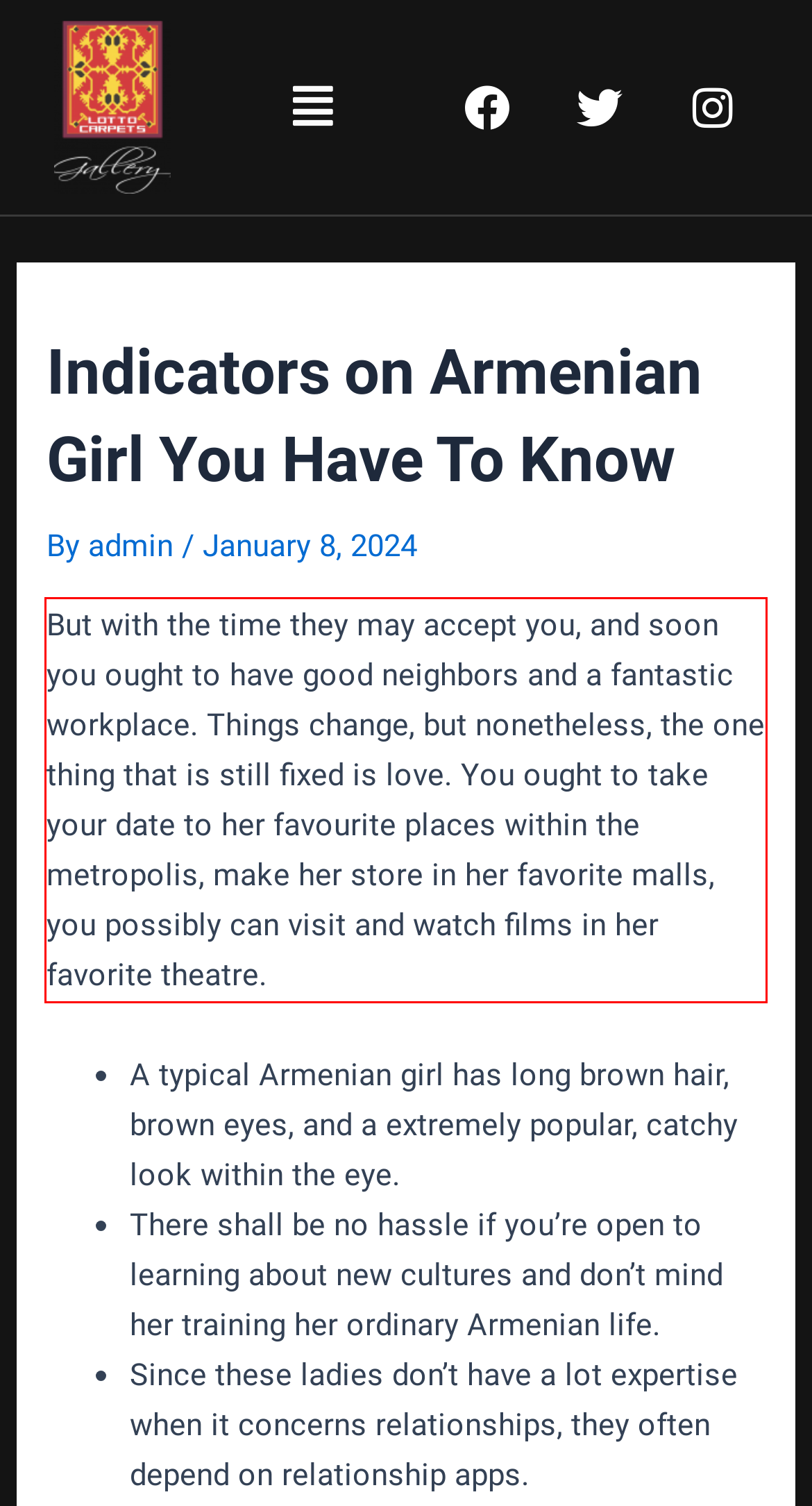With the provided screenshot of a webpage, locate the red bounding box and perform OCR to extract the text content inside it.

But with the time they may accept you, and soon you ought to have good neighbors and a fantastic workplace. Things change, but nonetheless, the one thing that is still fixed is love. You ought to take your date to her favourite places within the metropolis, make her store in her favorite malls, you possibly can visit and watch films in her favorite theatre.